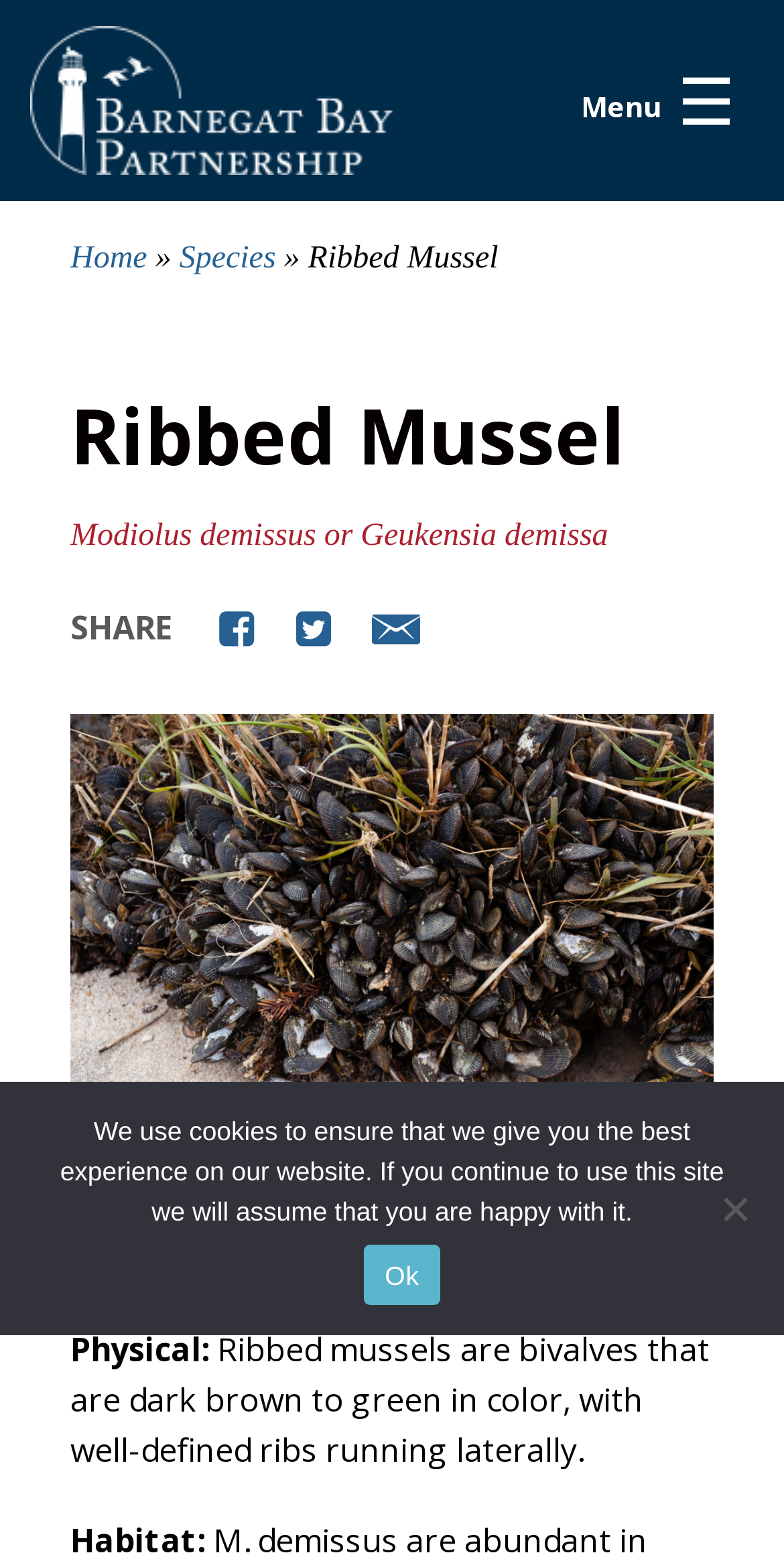Provide your answer to the question using just one word or phrase: What is the color of the Ribbed Mussel?

Dark brown to green